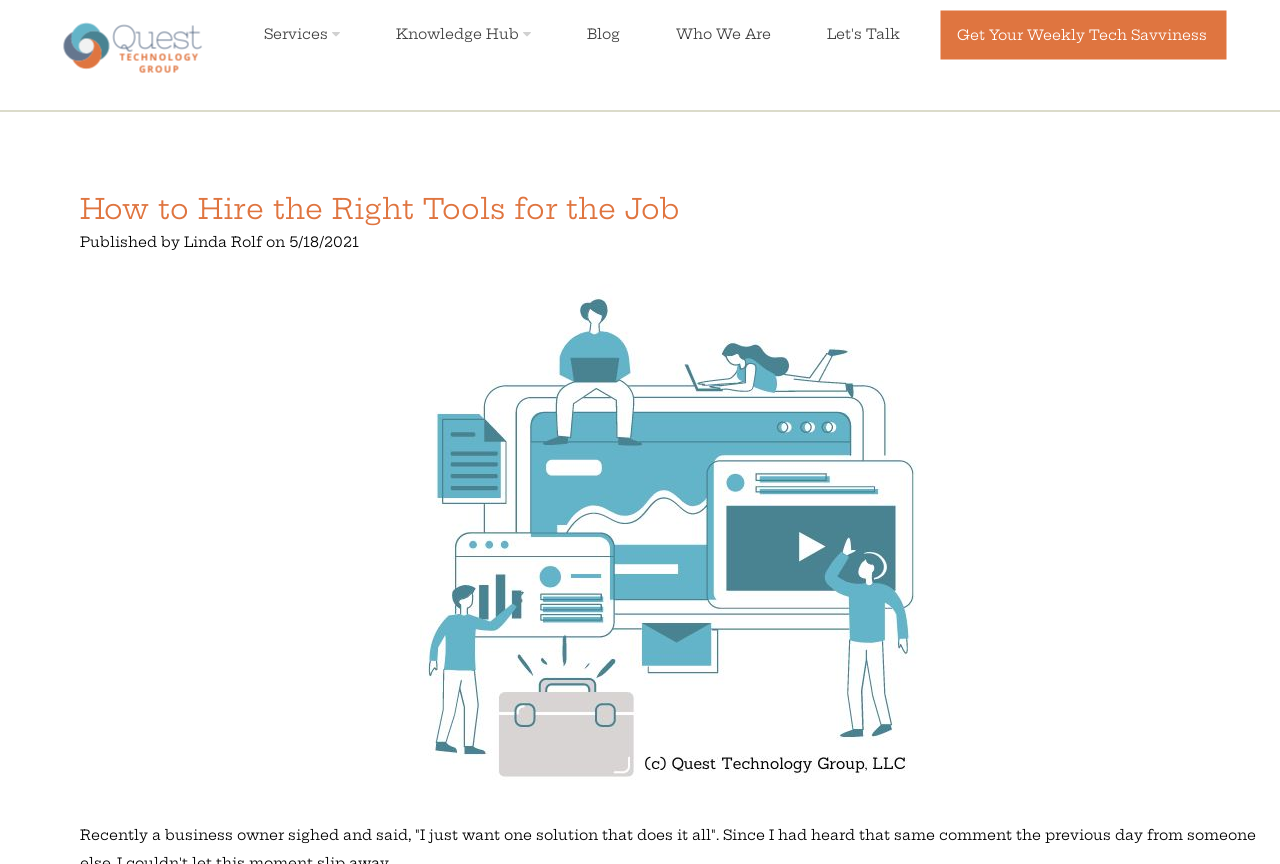Detail the various sections and features of the webpage.

The webpage is about hiring the right technology tools for a job, emphasizing that it's not about a single solution or a team. 

At the top of the page, there is a row of links, including "technology-strategy-marketing-for-profitable-growth", "Services", "Knowledge Hub", "Blog", "Who We Are", "Let's Talk", and "Get Your Weekly Tech Savviness". These links are positioned horizontally, with "technology-strategy-marketing-for-profitable-growth" on the left and "Get Your Weekly Tech Savviness" on the right. 

Below the links, there is a heading "How to Hire the Right Tools for the Job" centered on the page. Underneath the heading, there is a text "Published by Linda Rolf on 5/18/2021" positioned to the left. 

The main content of the page is accompanied by a large image "Technology tools for the job" that takes up most of the bottom half of the page. The image is positioned below the heading and the text, spanning from the left to the right side of the page.